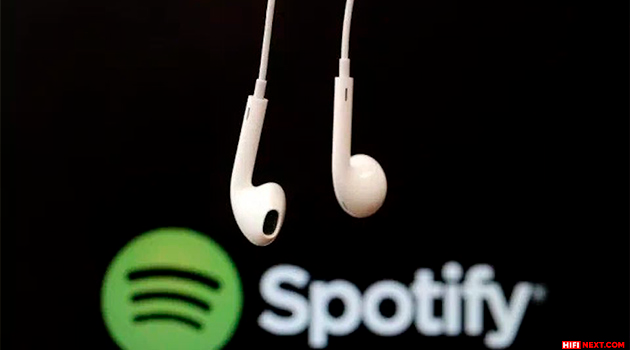Provide a brief response to the question below using a single word or phrase: 
What is the brand name displayed below the earbuds?

Spotify